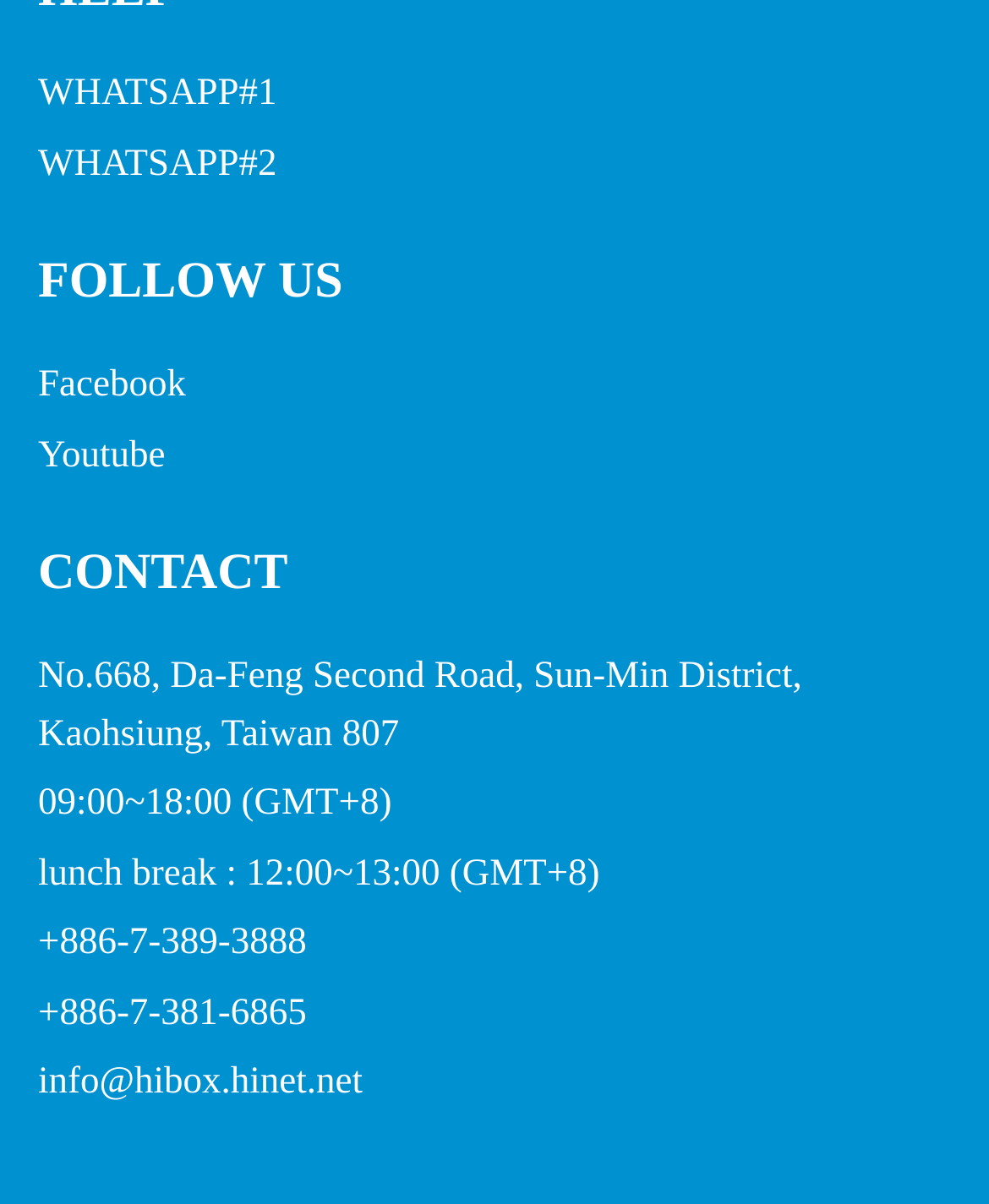What is the company's email address?
Look at the image and respond with a one-word or short phrase answer.

info@hibox.hinet.net